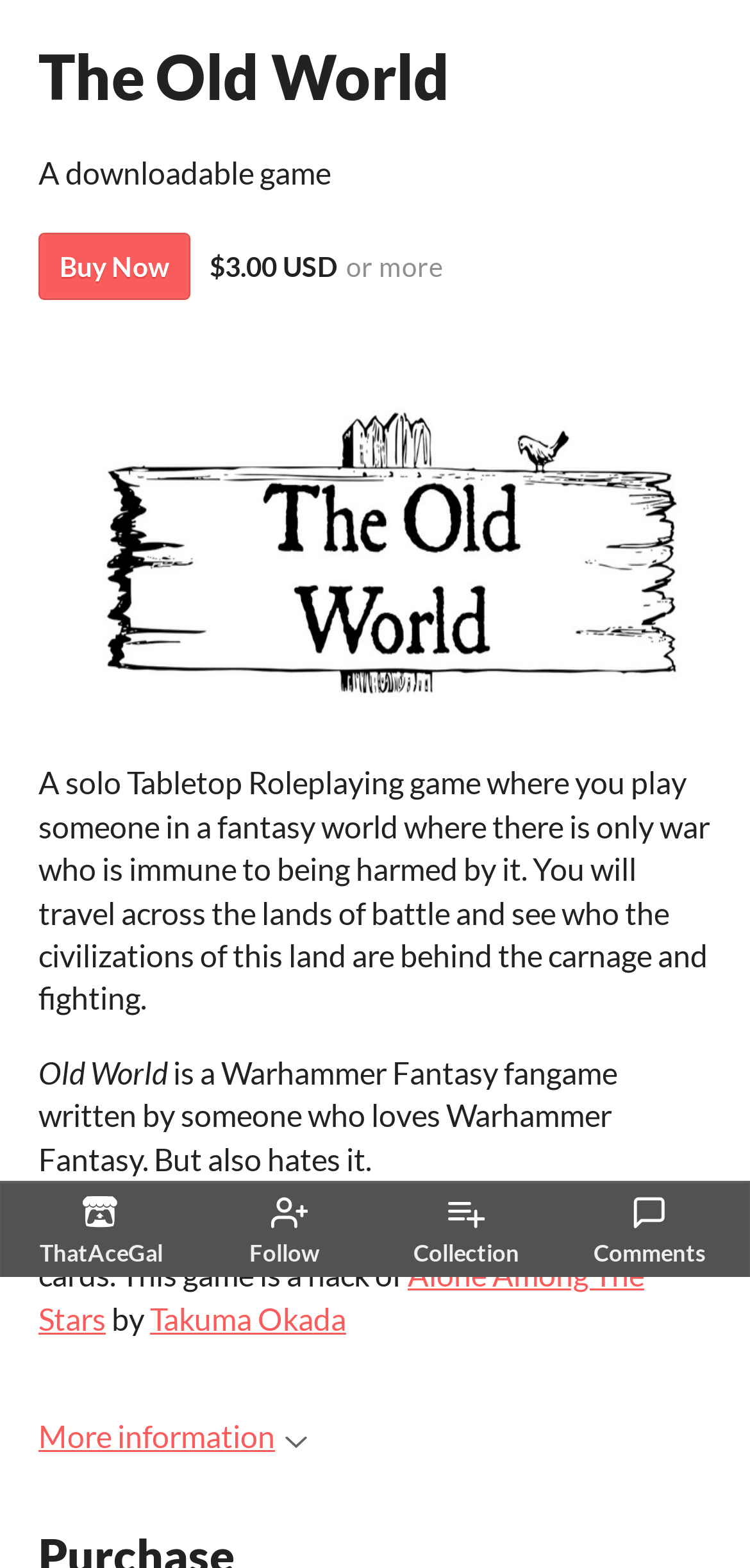Identify the bounding box coordinates of the region I need to click to complete this instruction: "Follow the creator".

[0.319, 0.757, 0.437, 0.808]